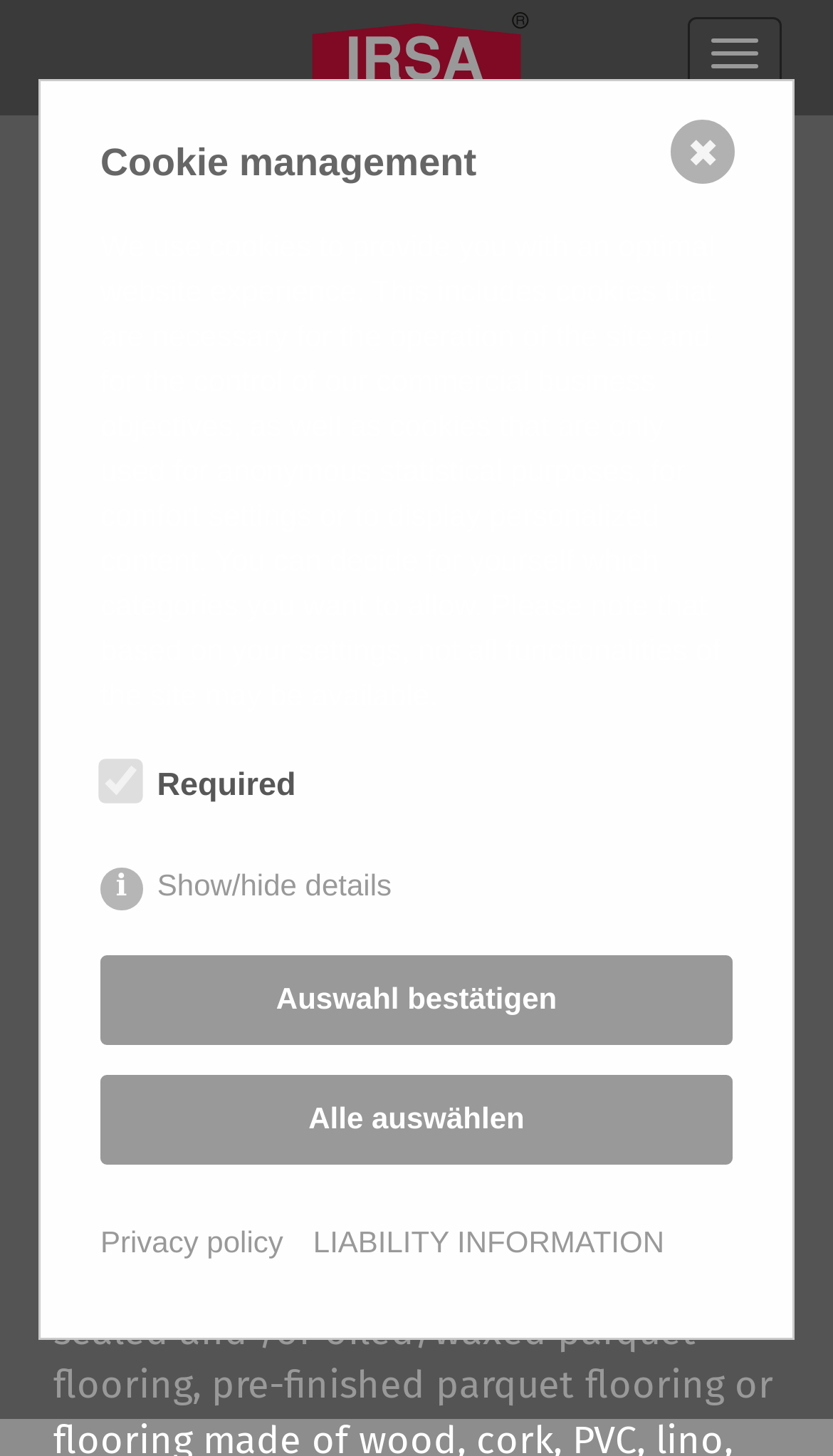With reference to the image, please provide a detailed answer to the following question: How many links are there in the top navigation bar?

I counted the number of links in the top navigation bar by looking at the links 'Home', 'Career', 'irsashop.com', and the language options, indicating that there are four links in total.